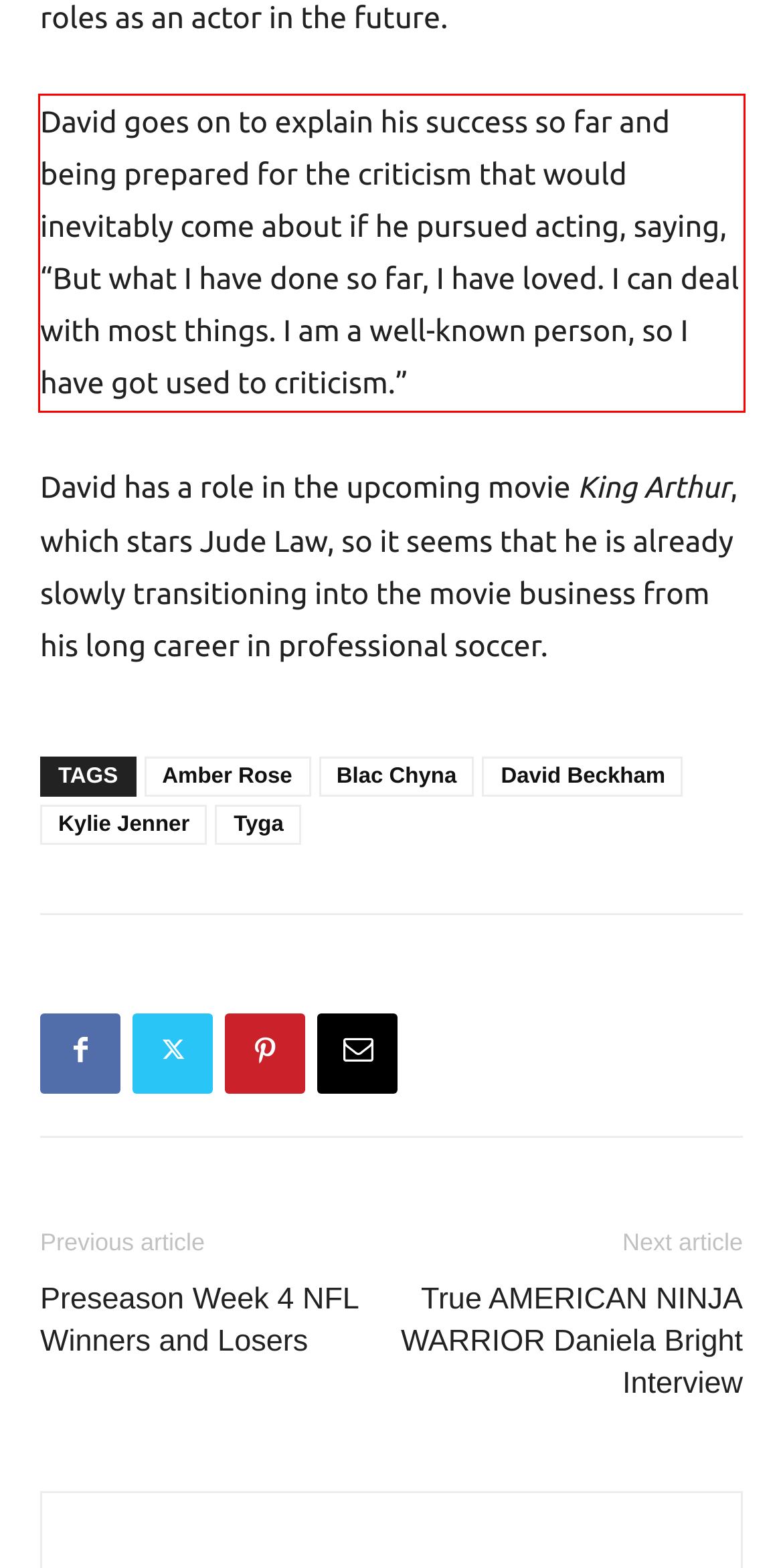You have a screenshot of a webpage where a UI element is enclosed in a red rectangle. Perform OCR to capture the text inside this red rectangle.

David goes on to explain his success so far and being prepared for the criticism that would inevitably come about if he pursued acting, saying, “But what I have done so far, I have loved. I can deal with most things. I am a well-known person, so I have got used to criticism.”